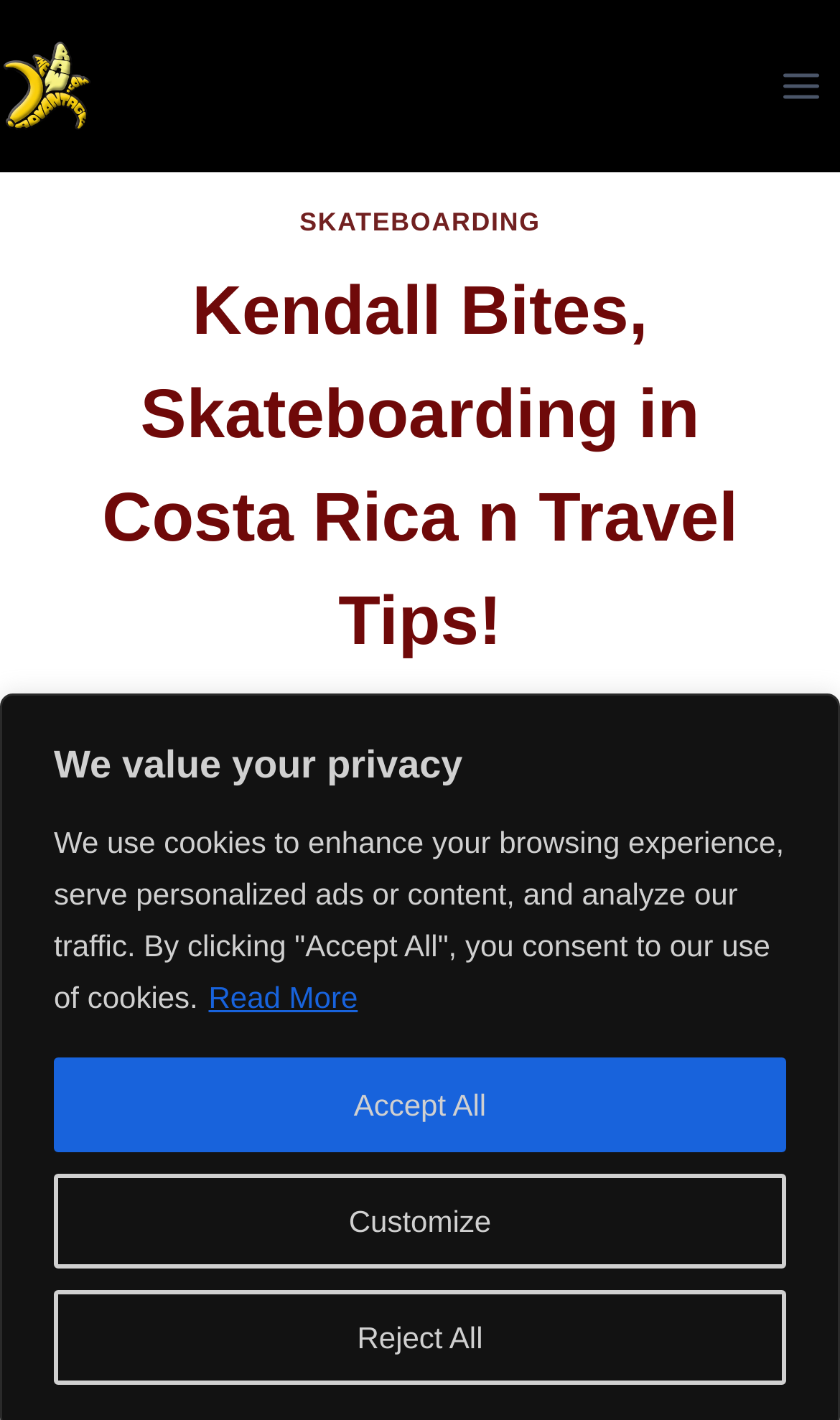What is the name of the author?
Refer to the screenshot and respond with a concise word or phrase.

Chris Kendall